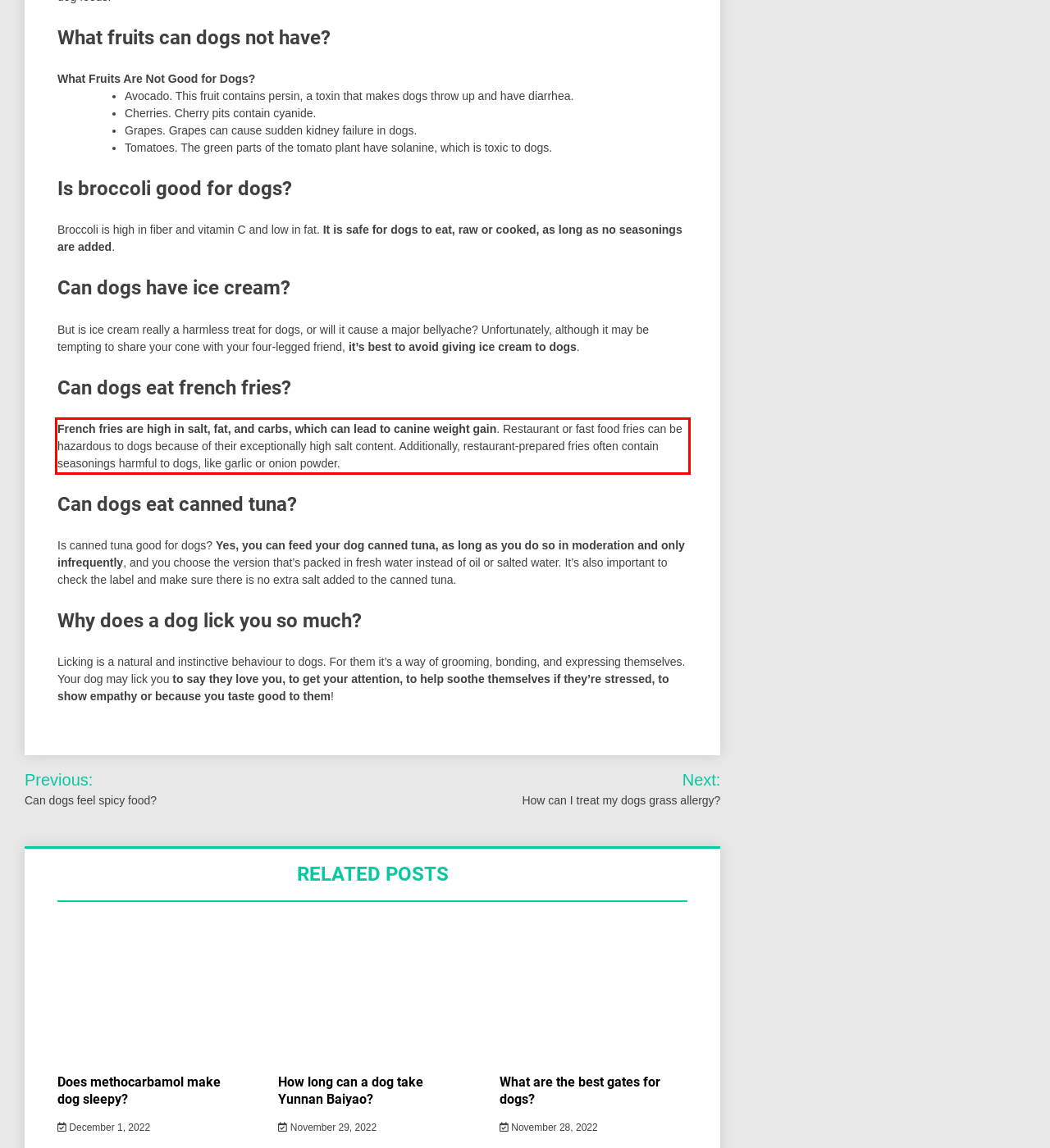Observe the screenshot of the webpage that includes a red rectangle bounding box. Conduct OCR on the content inside this red bounding box and generate the text.

French fries are high in salt, fat, and carbs, which can lead to canine weight gain. Restaurant or fast food fries can be hazardous to dogs because of their exceptionally high salt content. Additionally, restaurant-prepared fries often contain seasonings harmful to dogs, like garlic or onion powder.